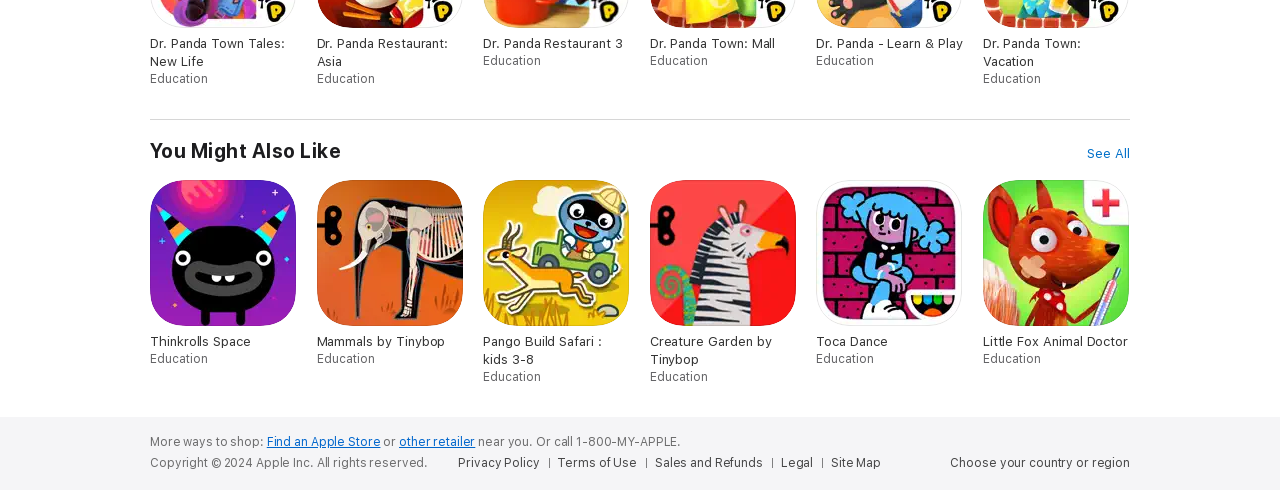How many links are there in the 'You Might Also Like' section?
Please respond to the question thoroughly and include all relevant details.

I counted the number of link elements under the 'You Might Also Like' heading and found 6 links to educational apps.